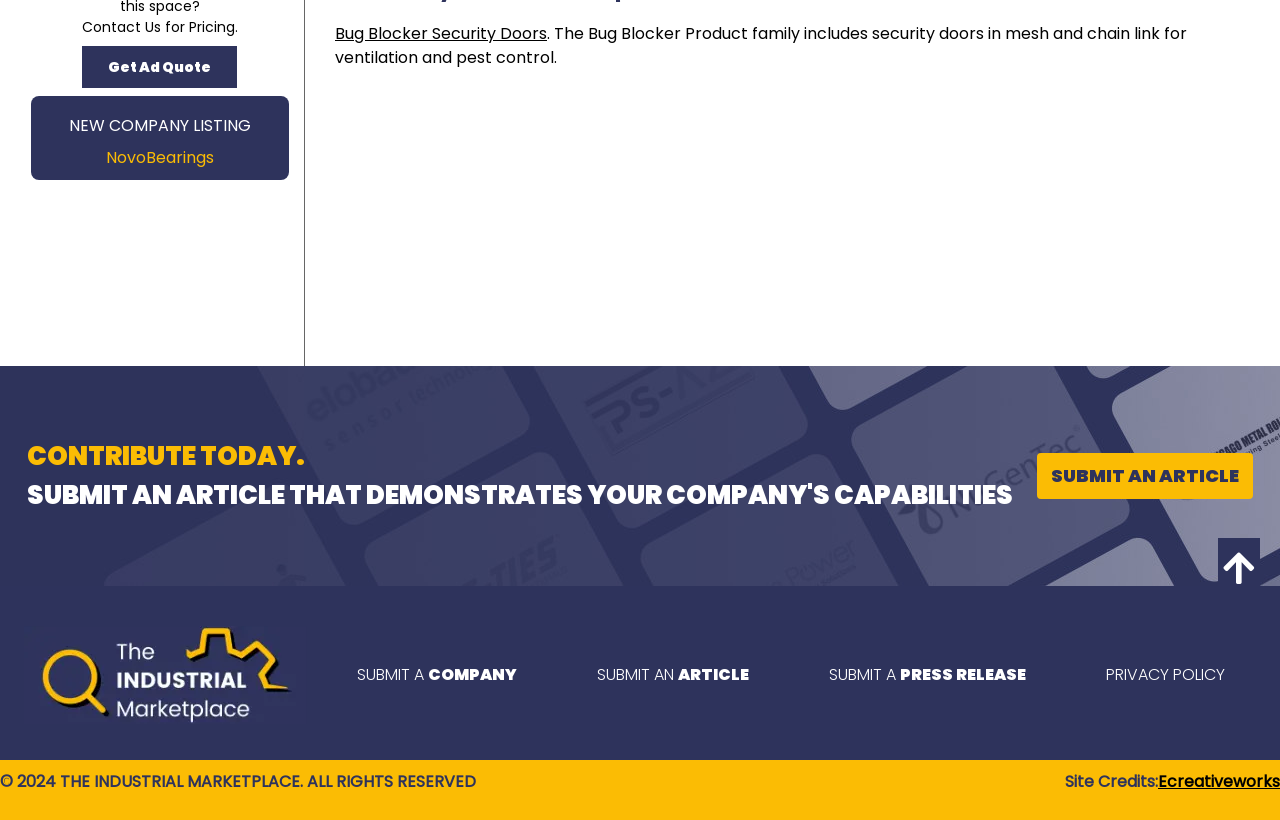Give the bounding box coordinates for the element described by: "Submit an Article".

[0.81, 0.552, 0.979, 0.608]